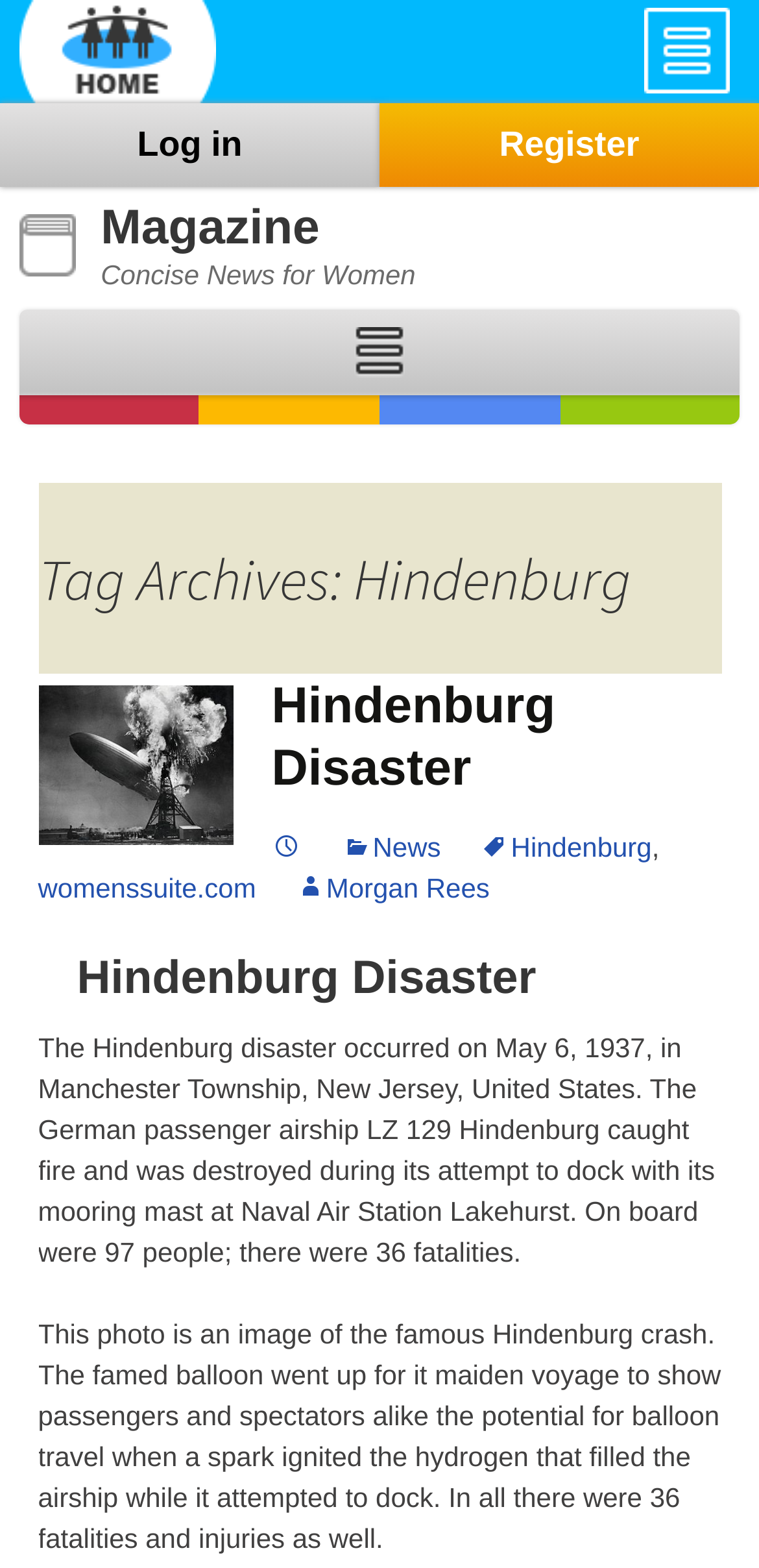Can you provide the bounding box coordinates for the element that should be clicked to implement the instruction: "Read about Hindenburg Disaster"?

[0.358, 0.431, 0.732, 0.508]